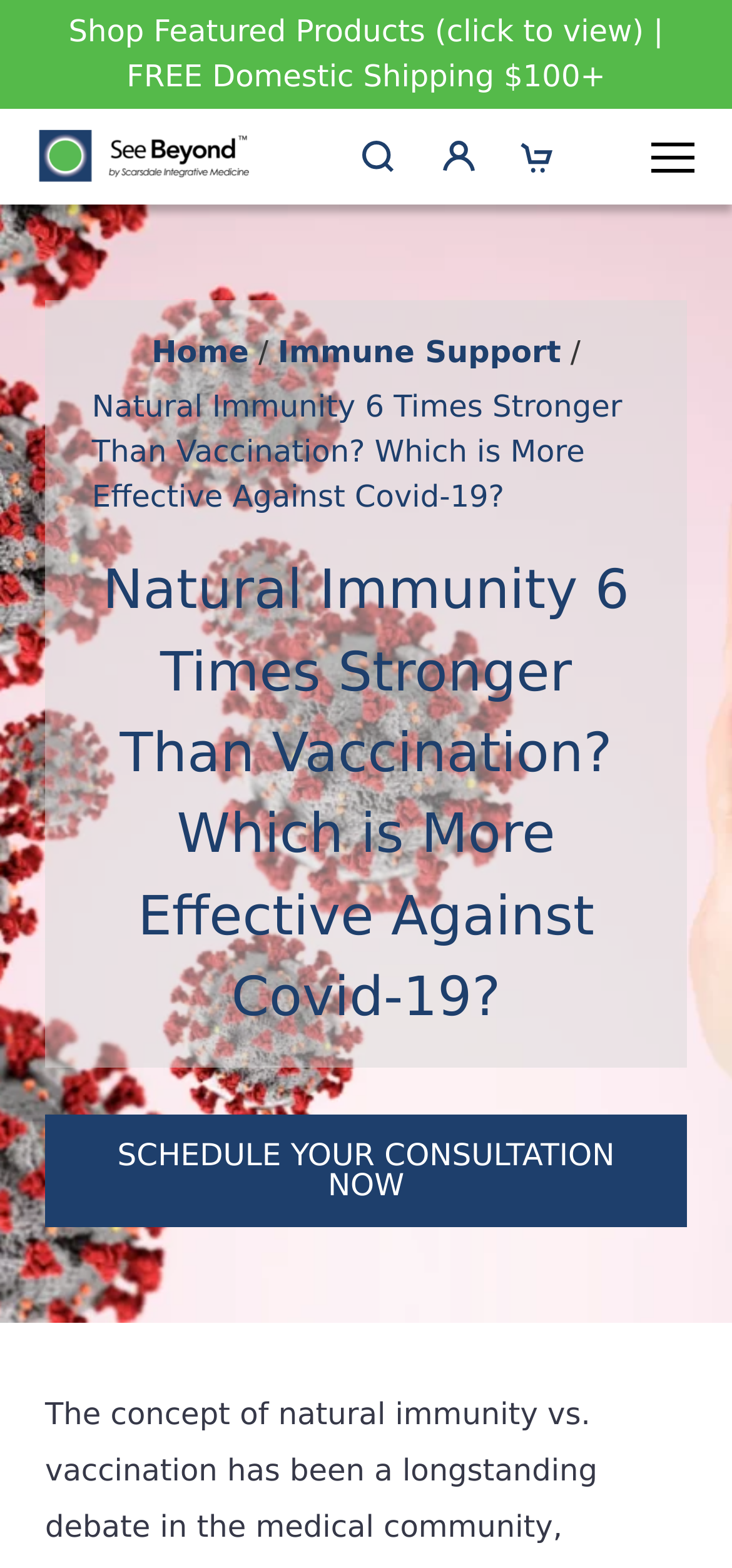Provide the bounding box coordinates of the UI element this sentence describes: "Home".

[0.207, 0.211, 0.34, 0.24]